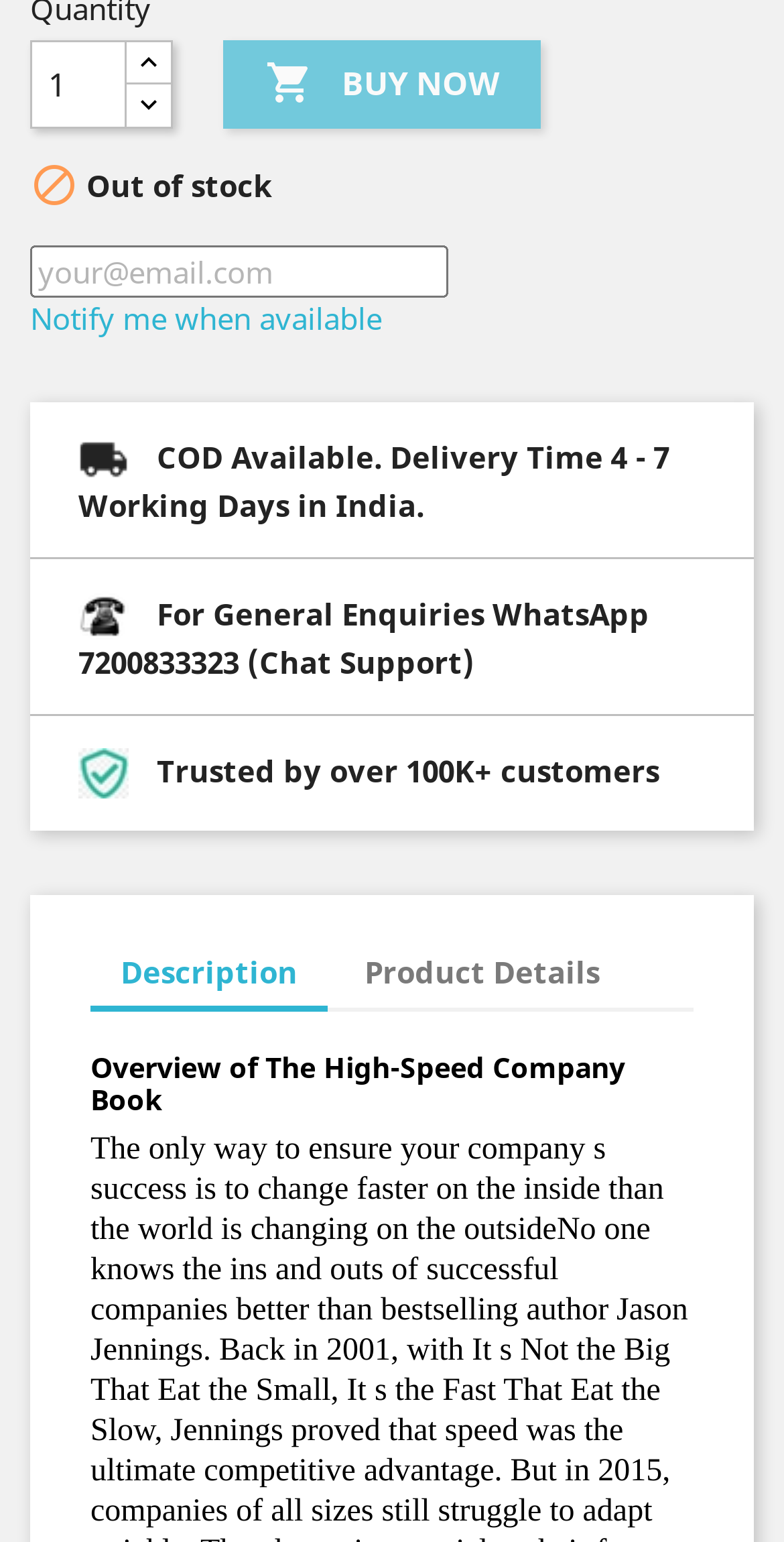How many working days does delivery take in India?
Look at the image and construct a detailed response to the question.

I found the answer by reading the image description 'COD Available. Delivery Time 4 - 7 Working Days in India.' which is located below the product image.